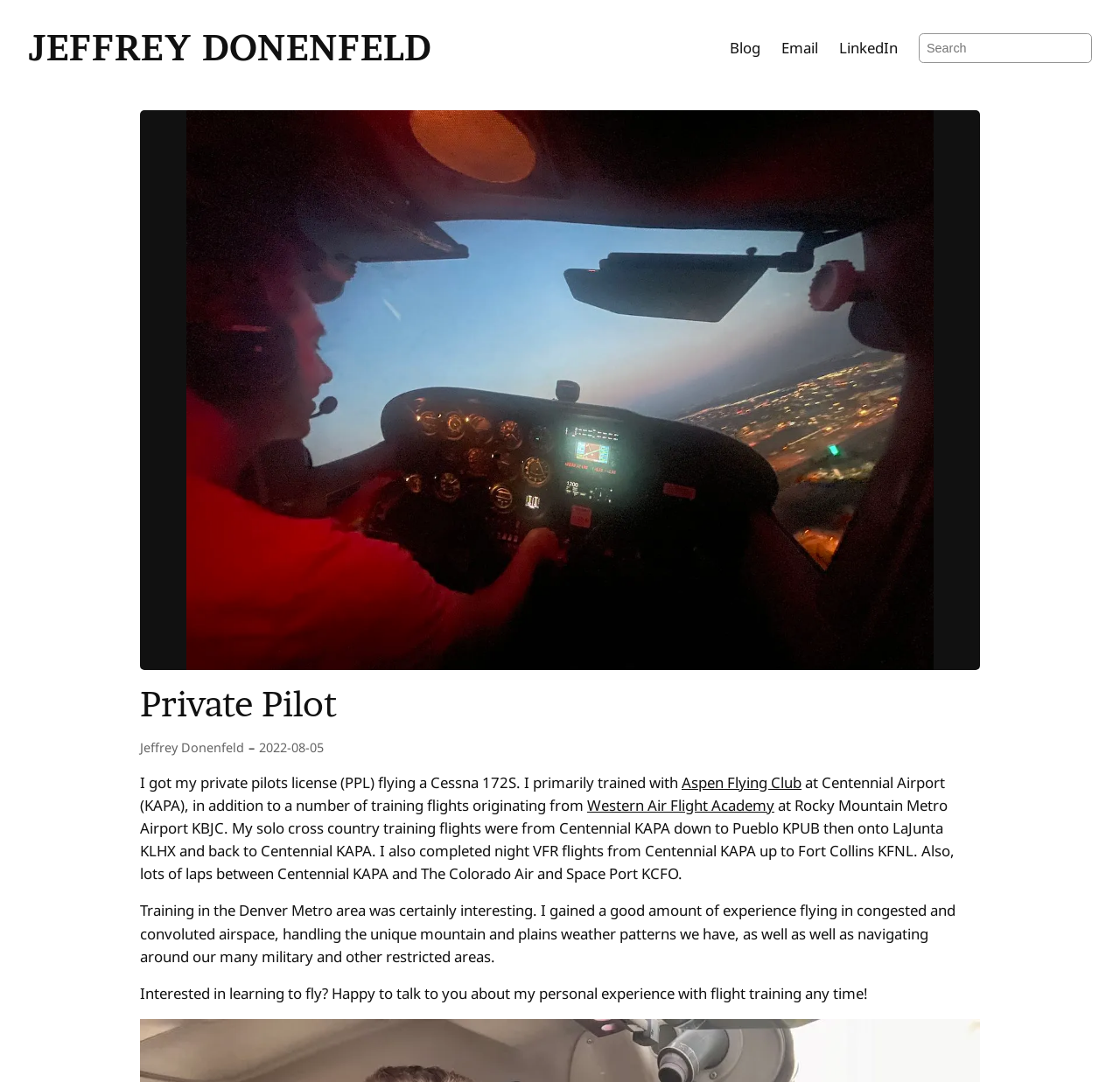Answer the question with a single word or phrase: 
What is the airport code for Centennial Airport?

KAPA